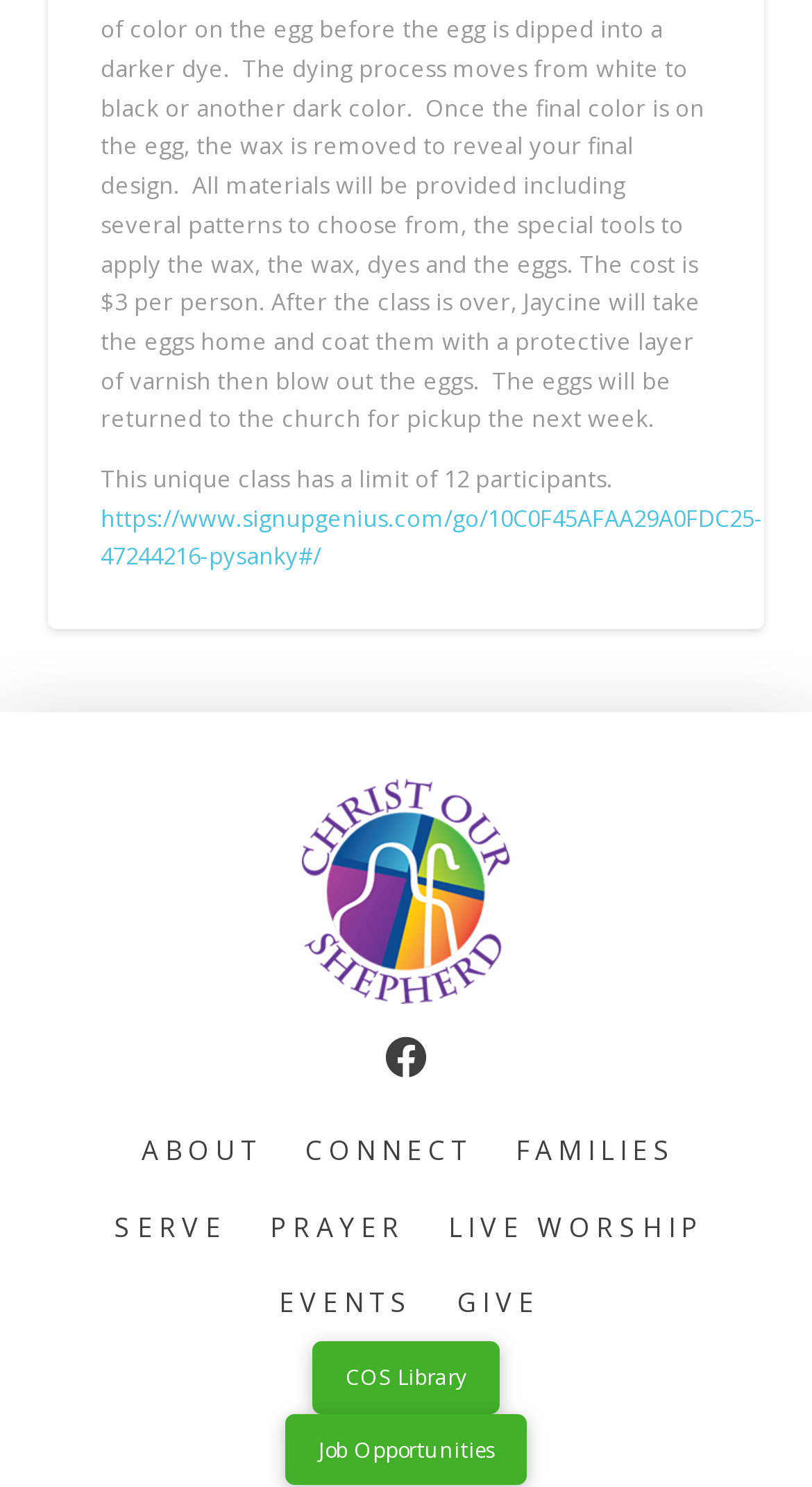Please specify the bounding box coordinates for the clickable region that will help you carry out the instruction: "Visit the COS Library".

[0.385, 0.902, 0.615, 0.95]